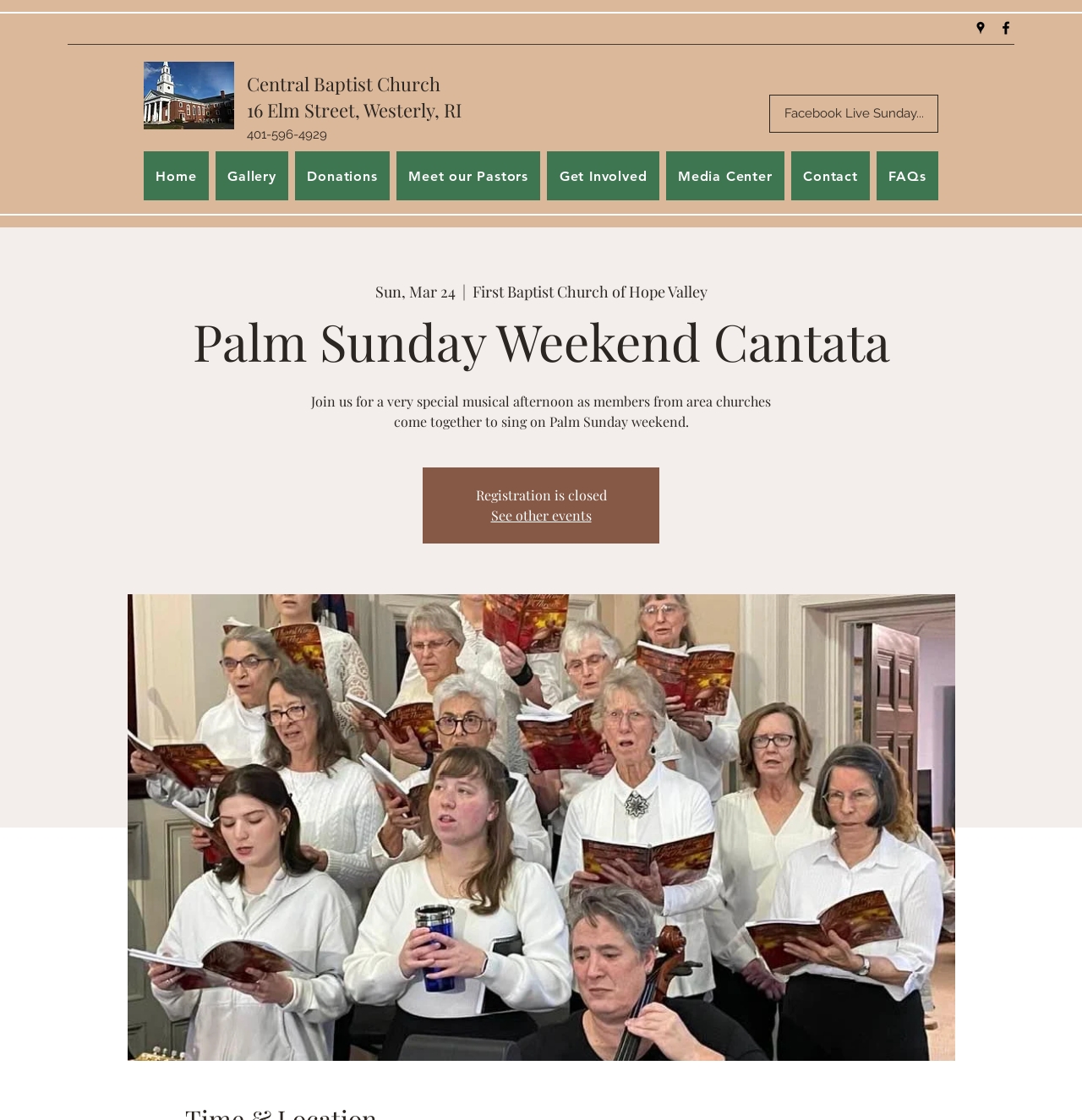Please locate the bounding box coordinates of the element that should be clicked to complete the given instruction: "View Facebook page".

[0.922, 0.017, 0.938, 0.032]